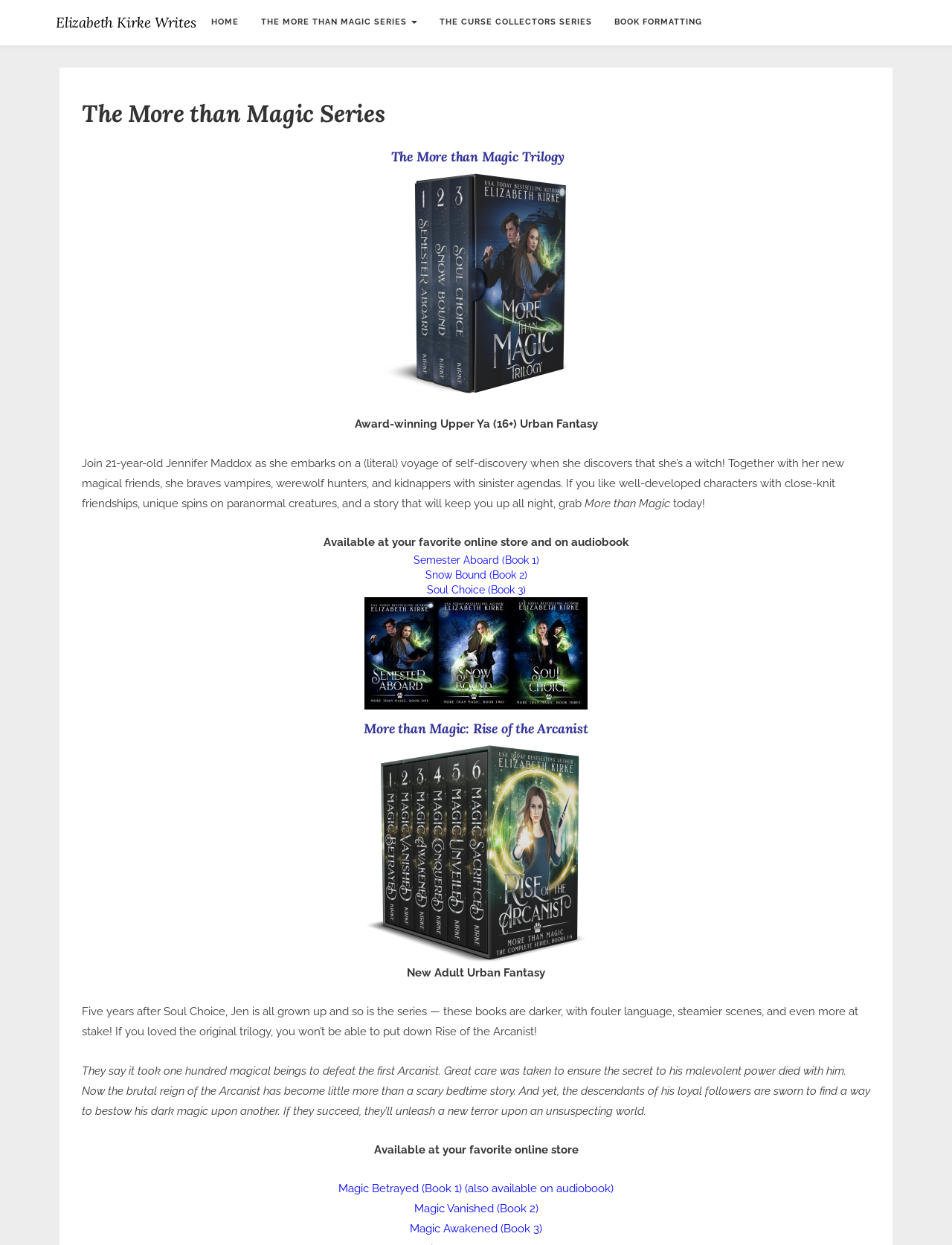Generate a thorough caption detailing the webpage content.

The webpage is an author's website, specifically Elizabeth Kirke Writes, which focuses on urban fantasy, paranormal romance, cozy mysteries, and more. At the top, there is a heading with the author's name, "Elizabeth Kirke Writes", which is also a link. Below this, there are four links: "HOME", "THE MORE THAN MAGIC SERIES", "THE CURSE COLLECTORS SERIES", and "BOOK FORMATTING", which are aligned horizontally.

The main content of the webpage is dedicated to "The More than Magic Series". There are two headings, "The More than Magic Series" and "The More than Magic Trilogy", which are stacked vertically. Below these headings, there is a brief description of the series, which is an award-winning upper YA urban fantasy. The description is followed by a call-to-action, "More than Magic today!", and information about the book's availability.

There are three links to the books in the trilogy: "Semester Aboard (Book 1)", "Snow Bound (Book 2)", and "Soul Choice (Book 3)". These links are aligned horizontally and are positioned below the description.

Further down, there is another section dedicated to "More than Magic: Rise of the Arcanist". This section has a similar structure to the previous one, with a heading, a brief description, and links to the books in the series: "Magic Betrayed (Book 1)", "Magic Vanished (Book 2)", and "Magic Awakened (Book 3)". The description of this series is longer and provides more details about the storyline.

Throughout the webpage, the text is organized in a clear and readable manner, with headings, paragraphs, and links that are easy to distinguish. The overall layout is well-structured, making it easy to navigate and find information about the author's works.